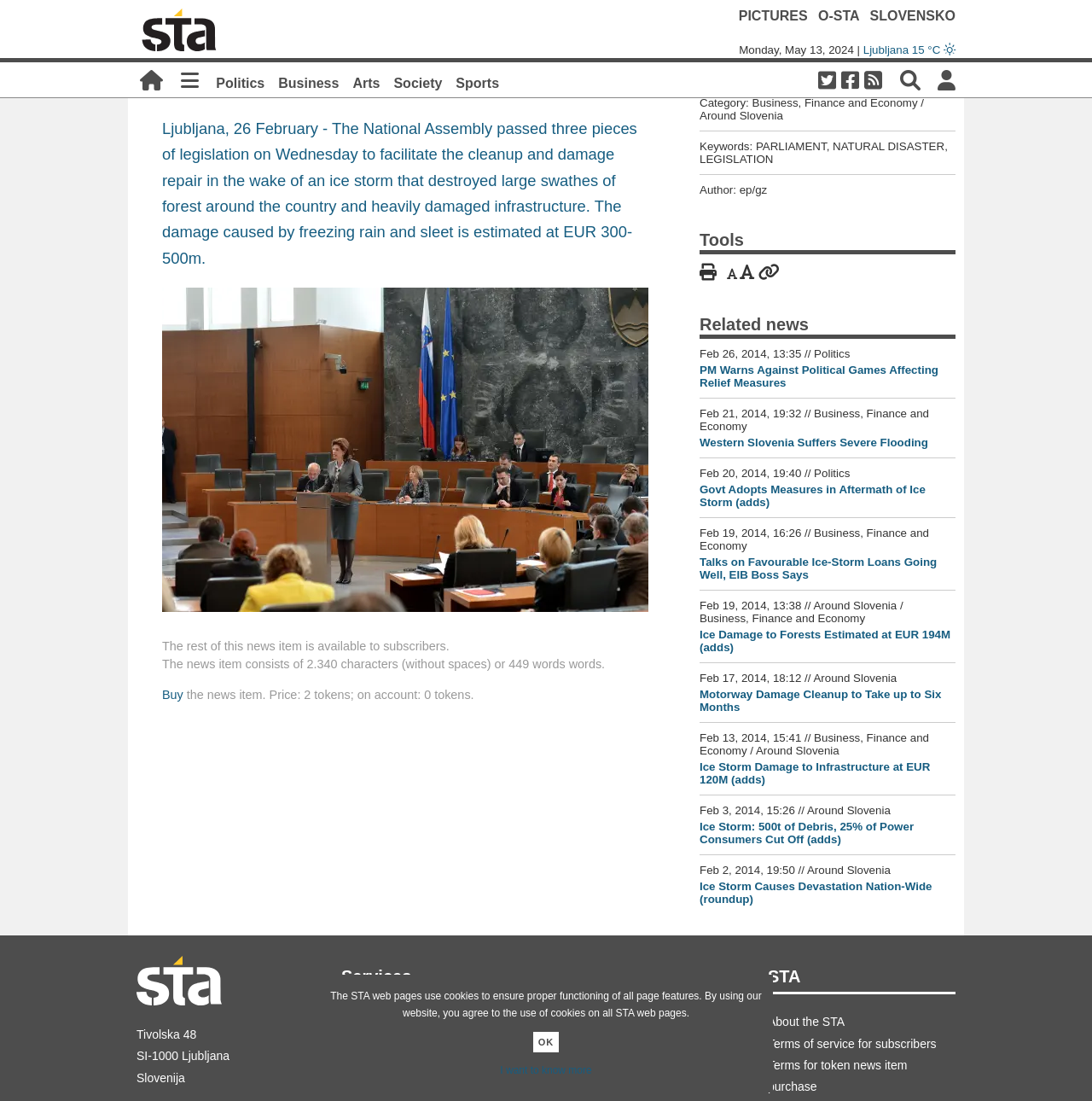Respond to the question below with a concise word or phrase:
How many related news items are listed?

7